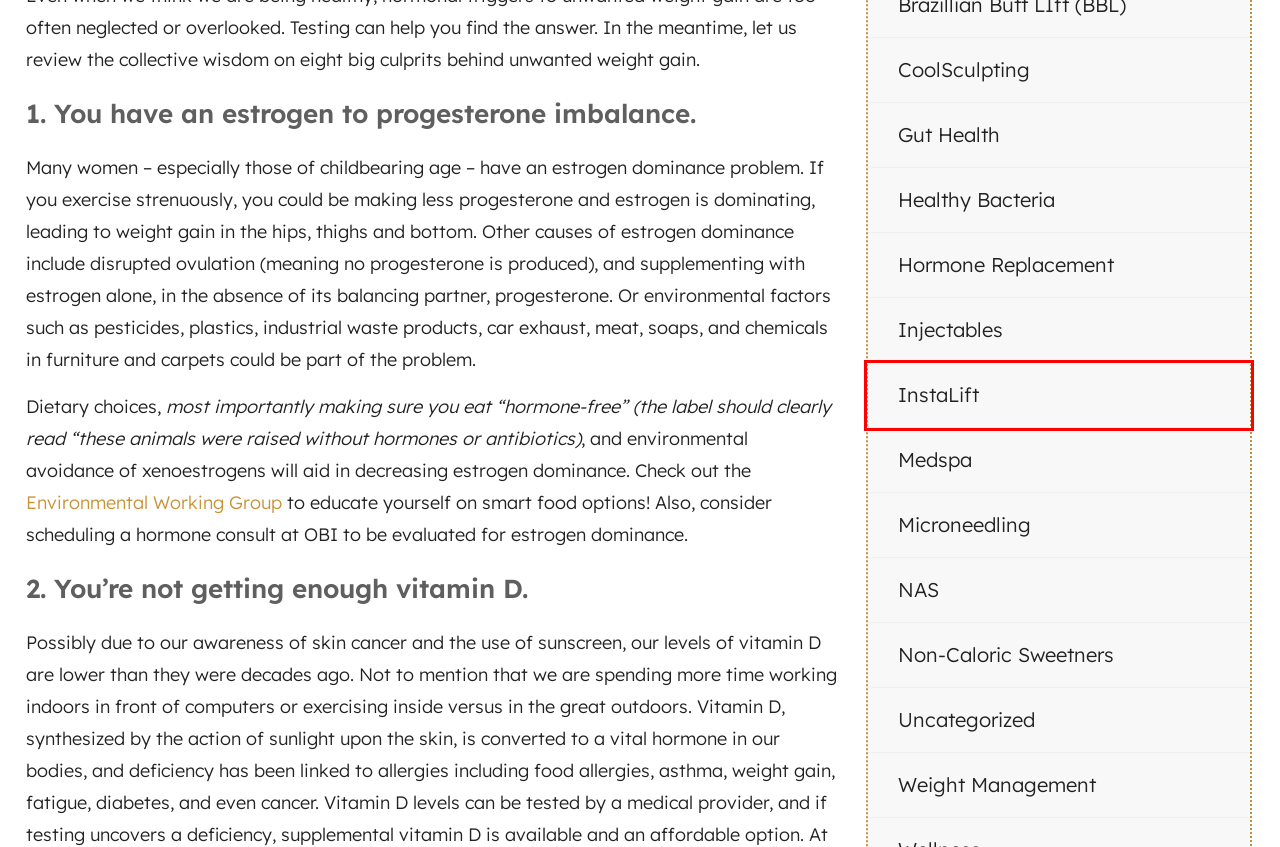You have a screenshot of a webpage with a red rectangle bounding box. Identify the best webpage description that corresponds to the new webpage after clicking the element within the red bounding box. Here are the candidates:
A. Healthy Bacteria Archives - Obi Bioaesthetic Institute
B. CoolSculpting Archives - Obi Bioaesthetic Institute
C. Non-Caloric Sweetners Archives - Obi Bioaesthetic Institute
D. InstaLift Archives - Obi Bioaesthetic Institute
E. Injectables Archives - Obi Bioaesthetic Institute
F. Microneedling Archives - Obi Bioaesthetic Institute
G. Uncategorized Archives - Obi Bioaesthetic Institute
H. NAS Archives - Obi Bioaesthetic Institute

D